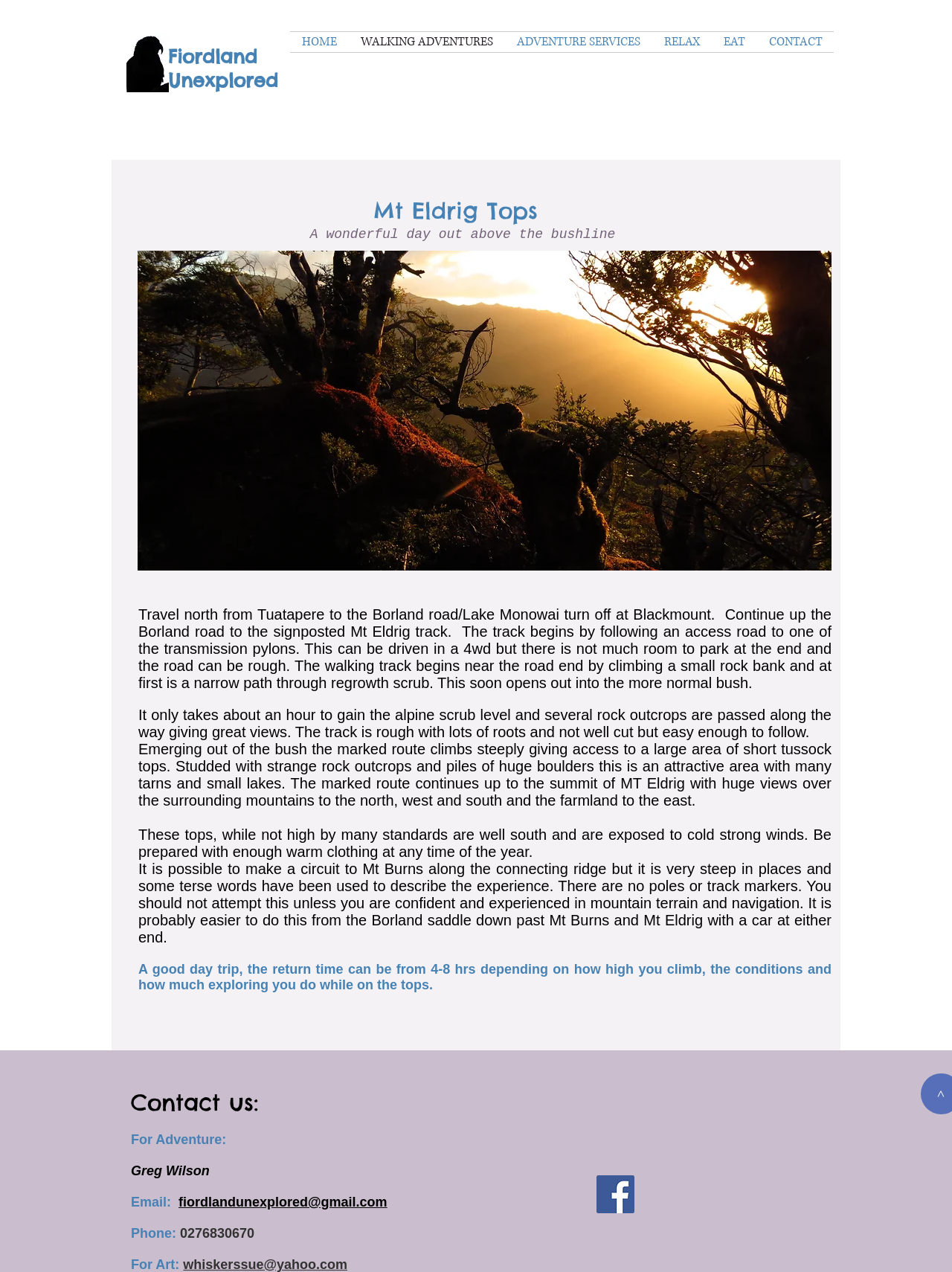Based on the image, give a detailed response to the question: What is the name of the service provider?

I found the answer by reading the text that says 'For Adventure: Greg Wilson' and inferred that Greg Wilson is the name of the service provider.